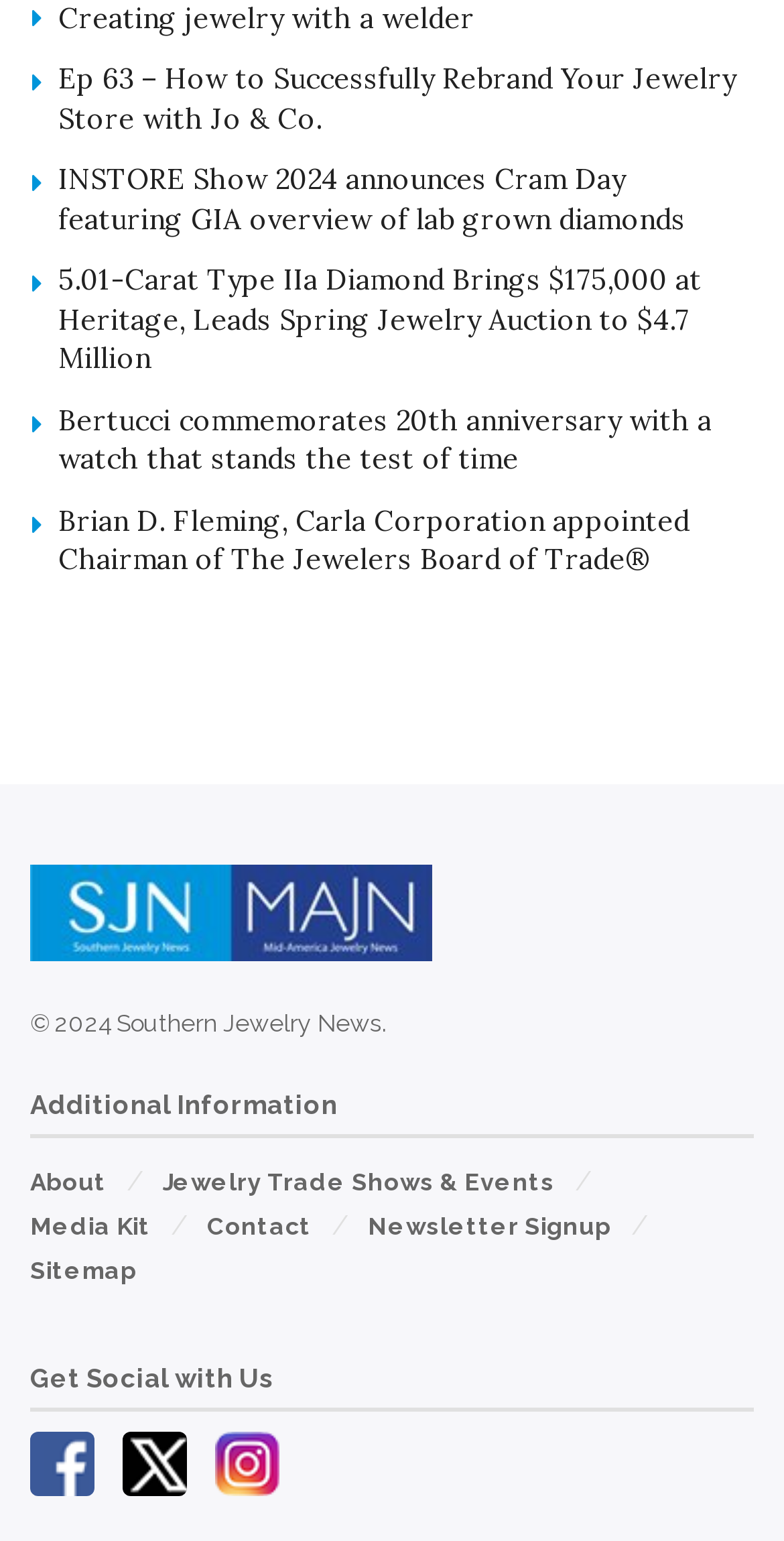Please specify the coordinates of the bounding box for the element that should be clicked to carry out this instruction: "Get information about the media kit". The coordinates must be four float numbers between 0 and 1, formatted as [left, top, right, bottom].

[0.038, 0.787, 0.192, 0.805]